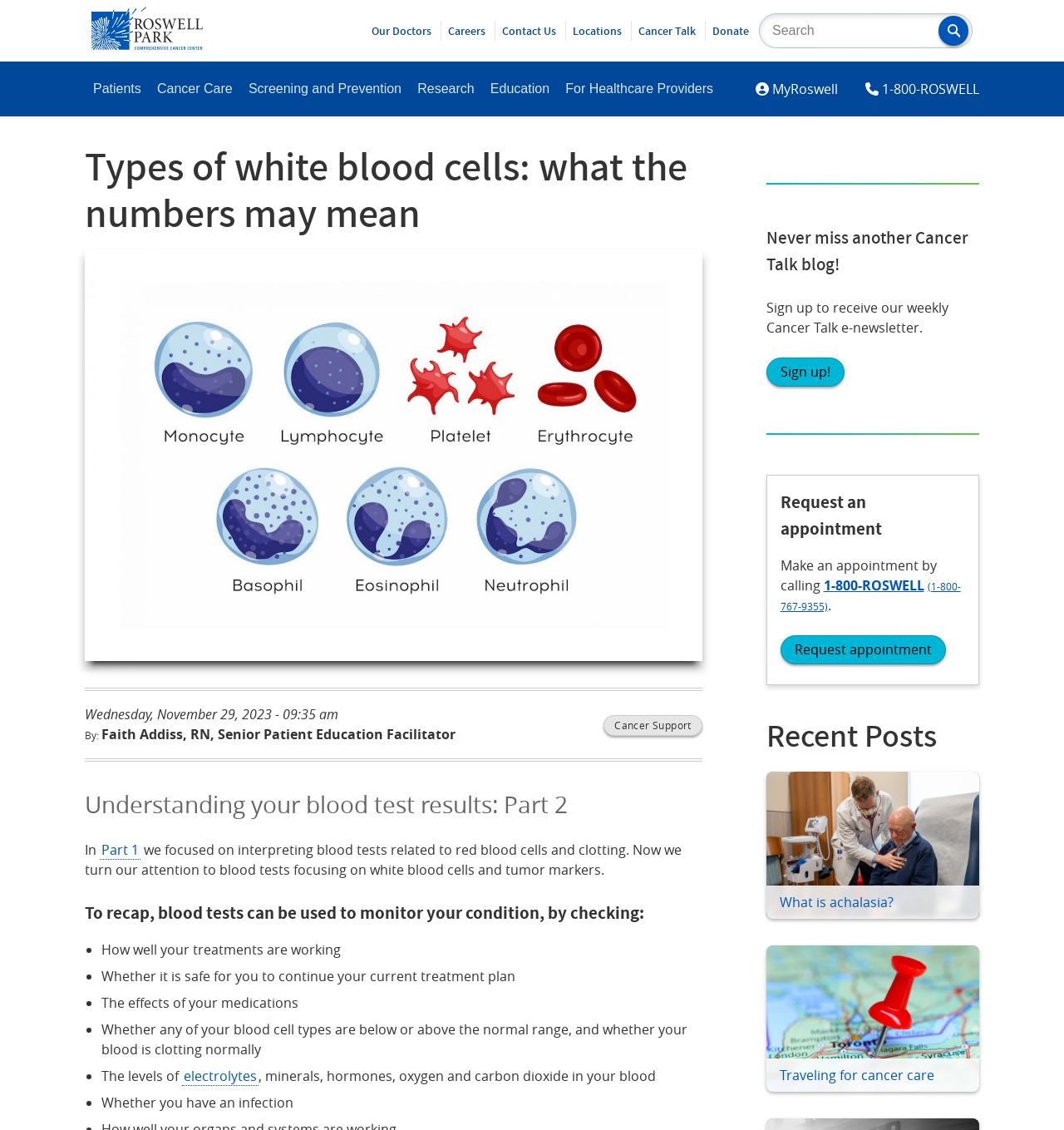For the given element description label="Site Search" name="keys" placeholder="Search", determine the bounding box coordinates of the UI element. The coordinates should follow the format (top-left x, top-left y, bottom-right x, bottom-right y) and be within the range of 0 to 1.

[0.716, 0.014, 0.879, 0.04]